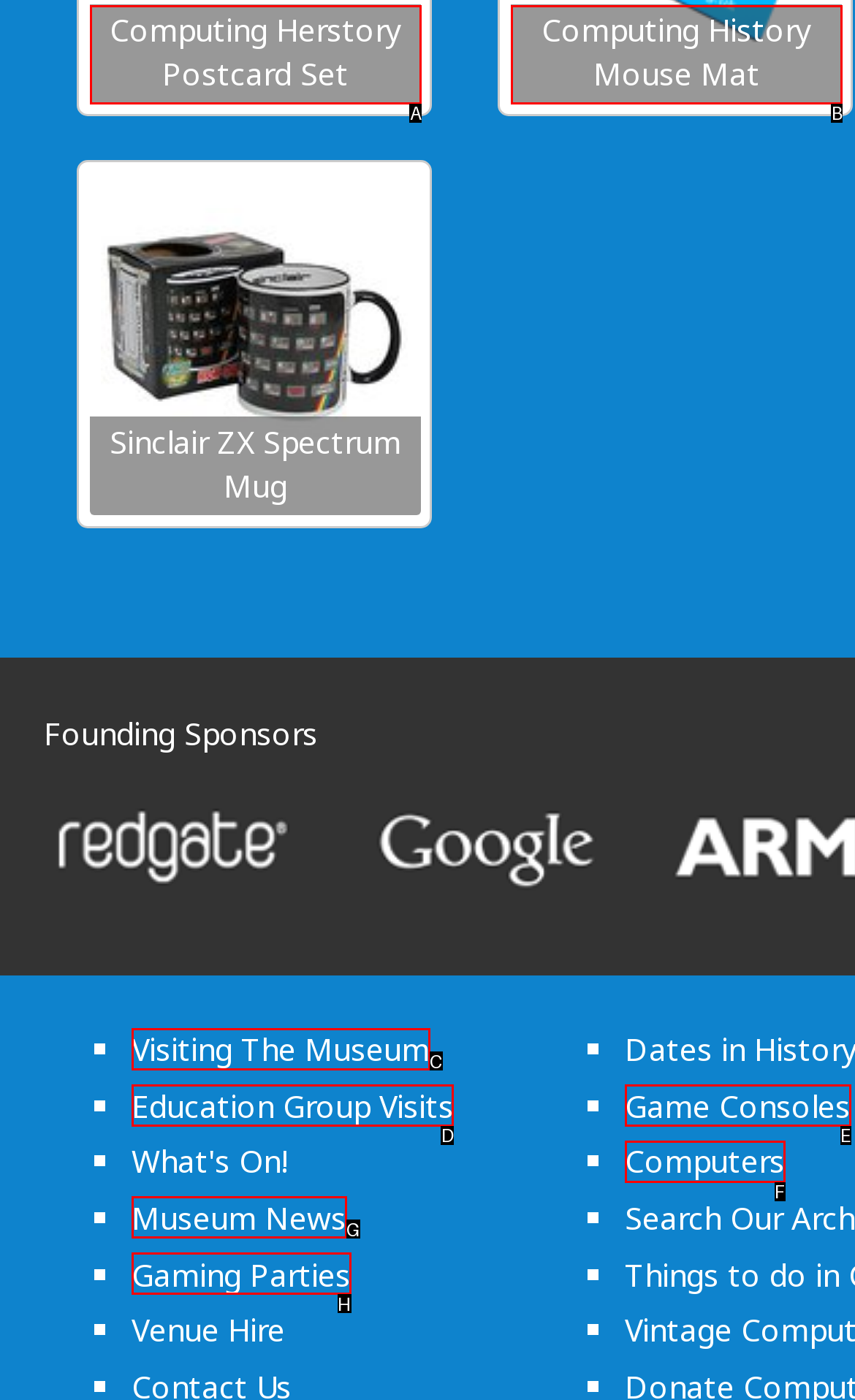Given the element description: Computers
Pick the letter of the correct option from the list.

F